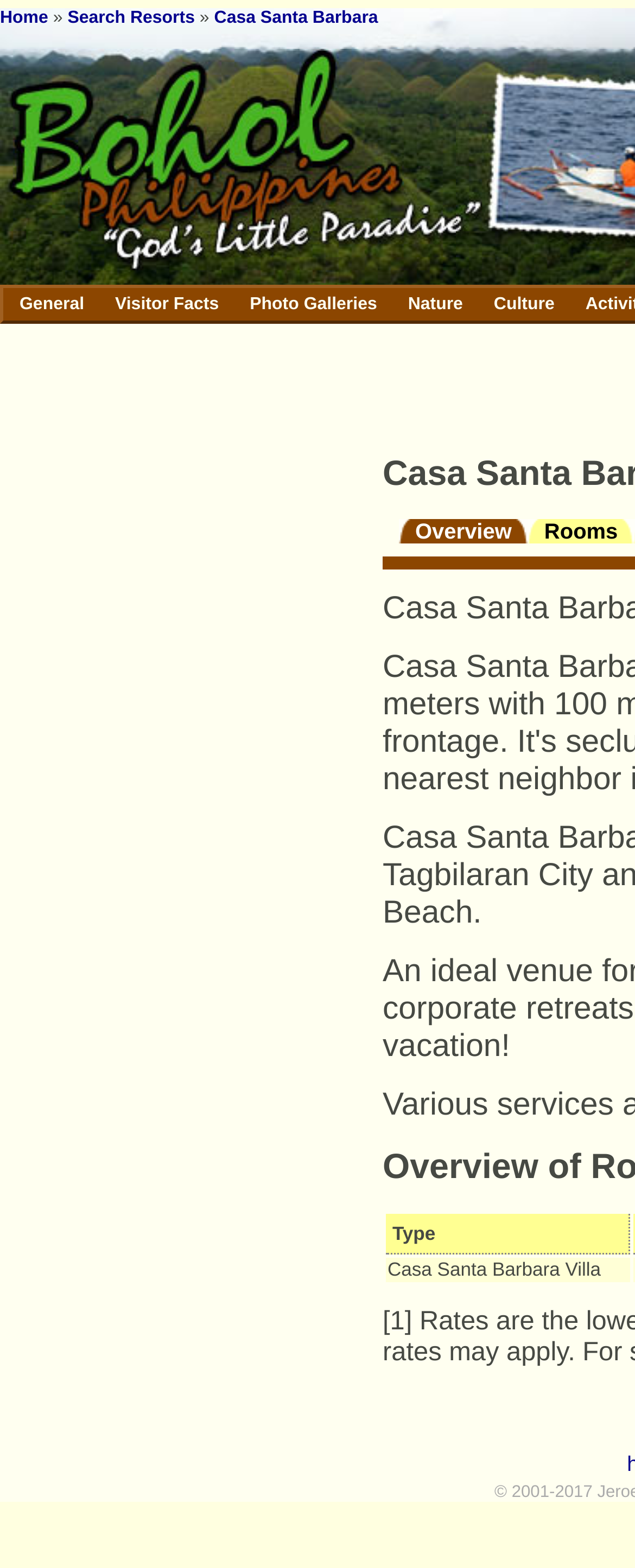Identify the bounding box coordinates of the element to click to follow this instruction: 'explore rooms'. Ensure the coordinates are four float values between 0 and 1, provided as [left, top, right, bottom].

[0.831, 0.331, 0.999, 0.346]